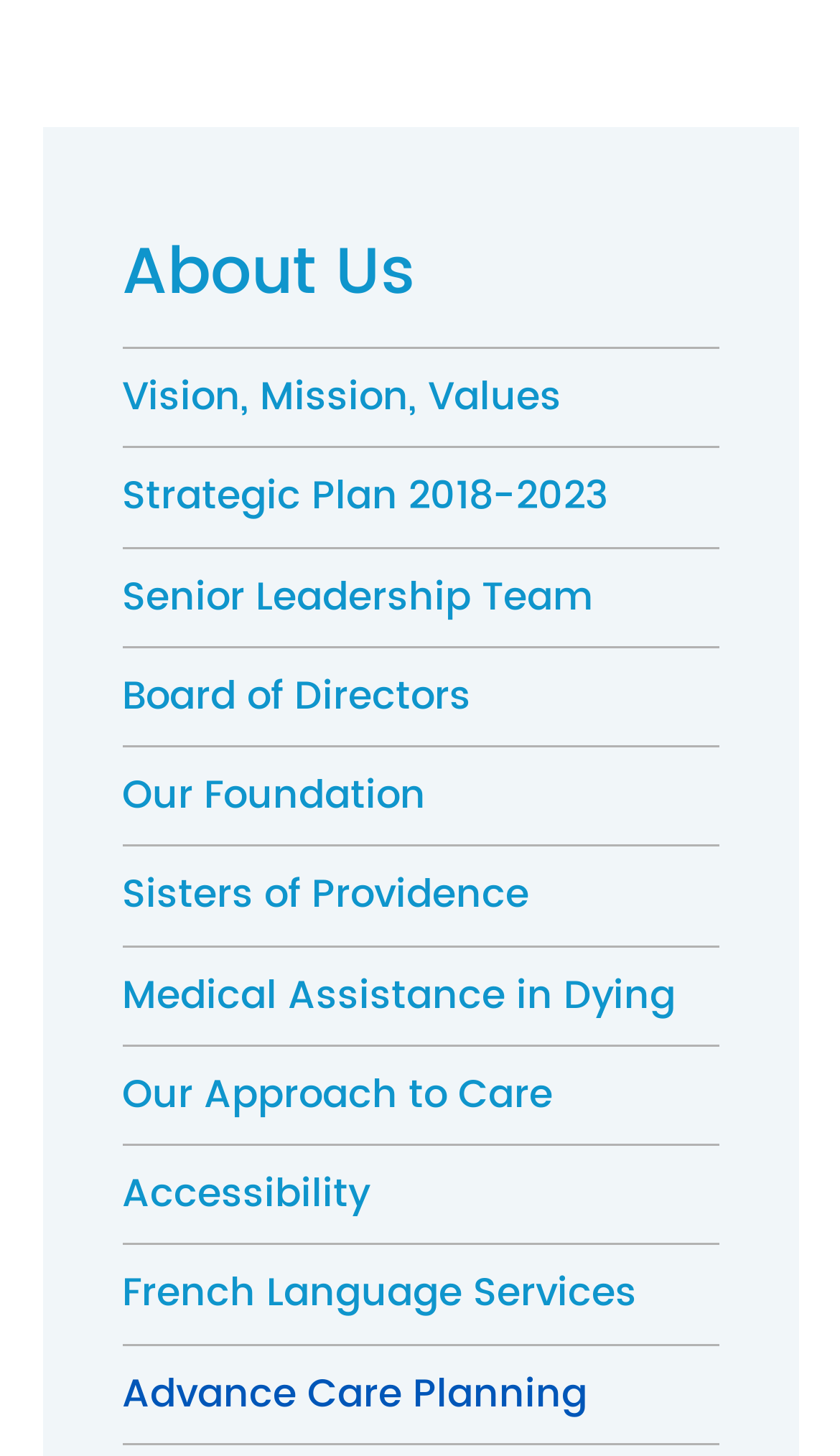Please specify the bounding box coordinates for the clickable region that will help you carry out the instruction: "learn about the organization's vision".

[0.145, 0.24, 0.855, 0.308]